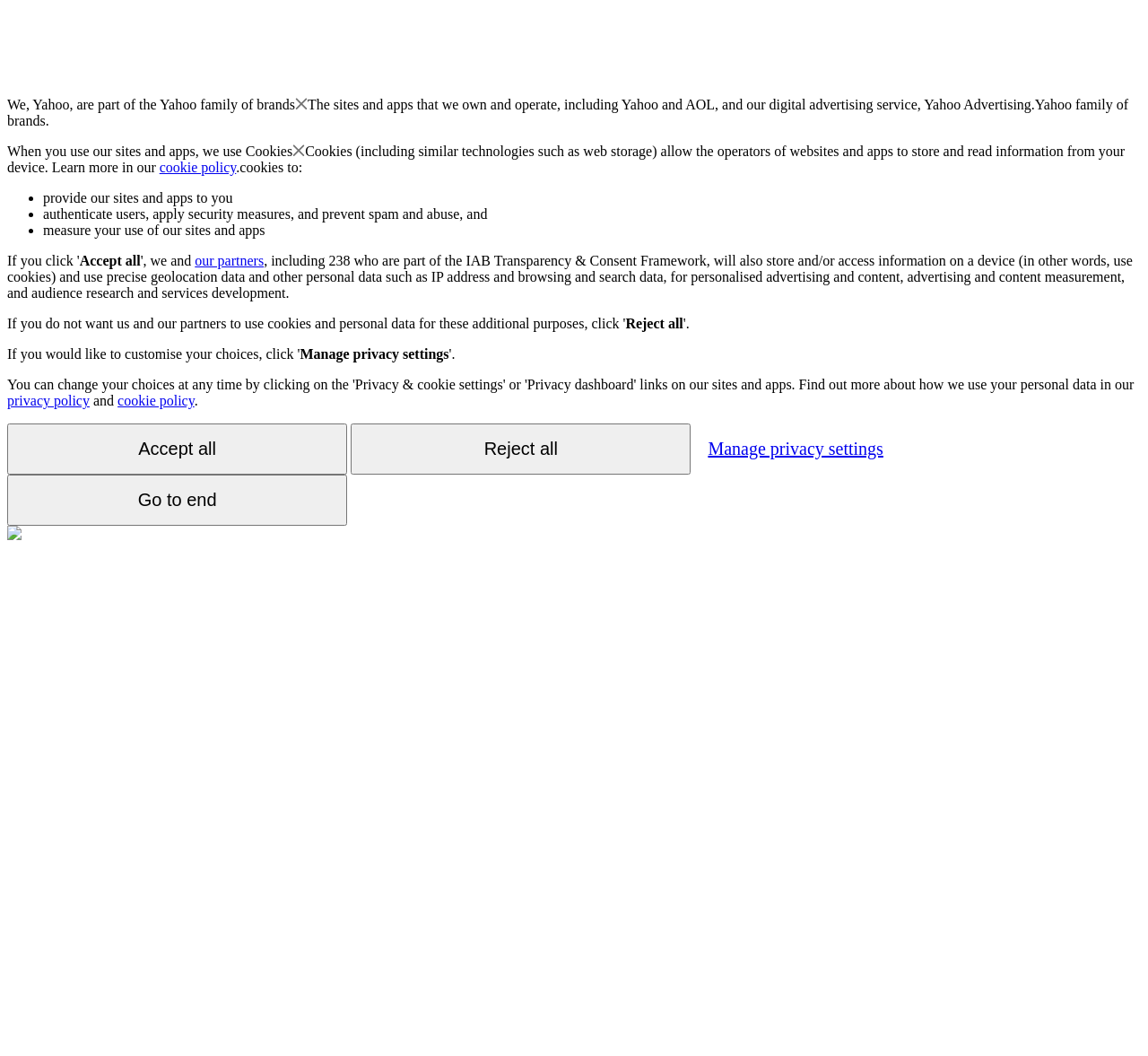What can be found in the cookie policy?
Based on the image, provide a one-word or brief-phrase response.

Information about cookies